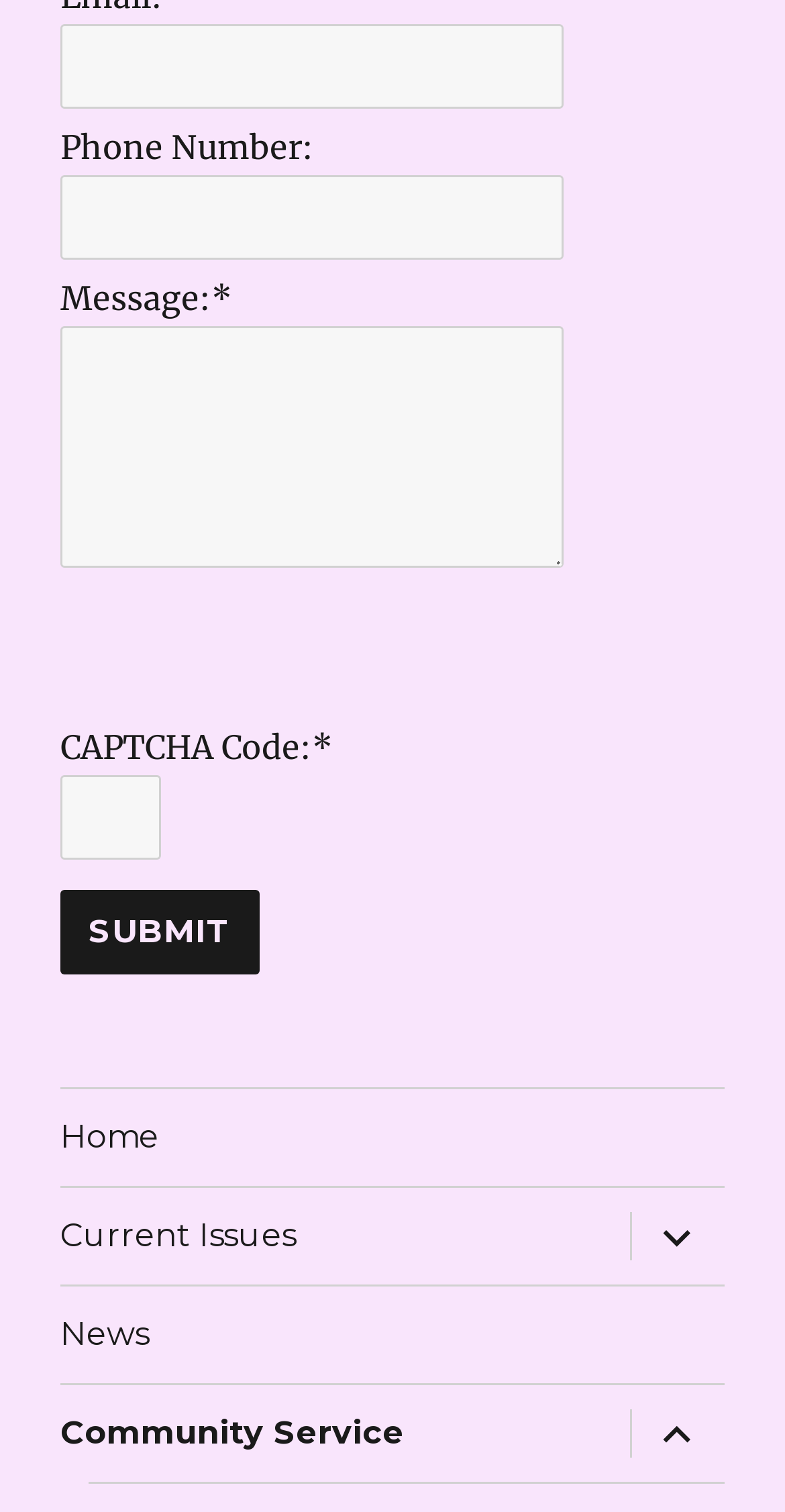What is the position of the 'Submit' button?
Using the image provided, answer with just one word or phrase.

Below CAPTCHA